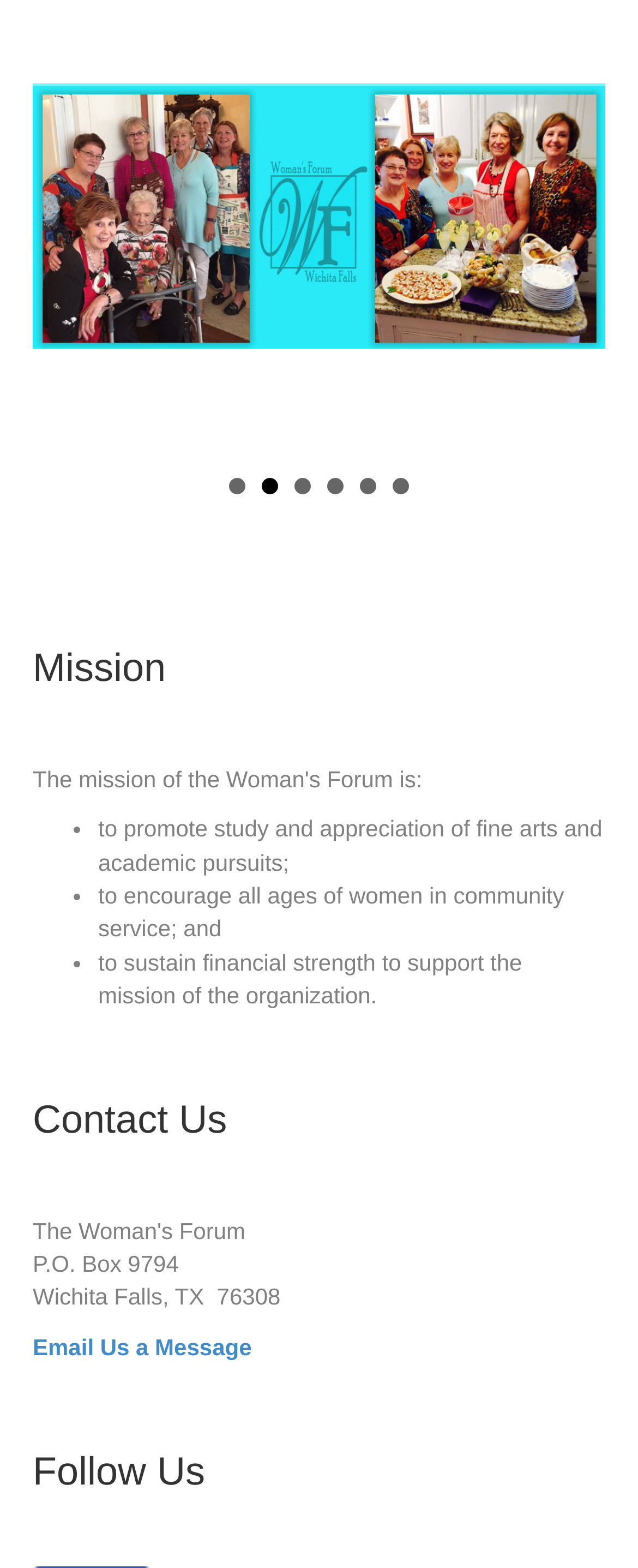Provide the bounding box coordinates of the UI element that matches the description: "1".

[0.359, 0.305, 0.385, 0.316]